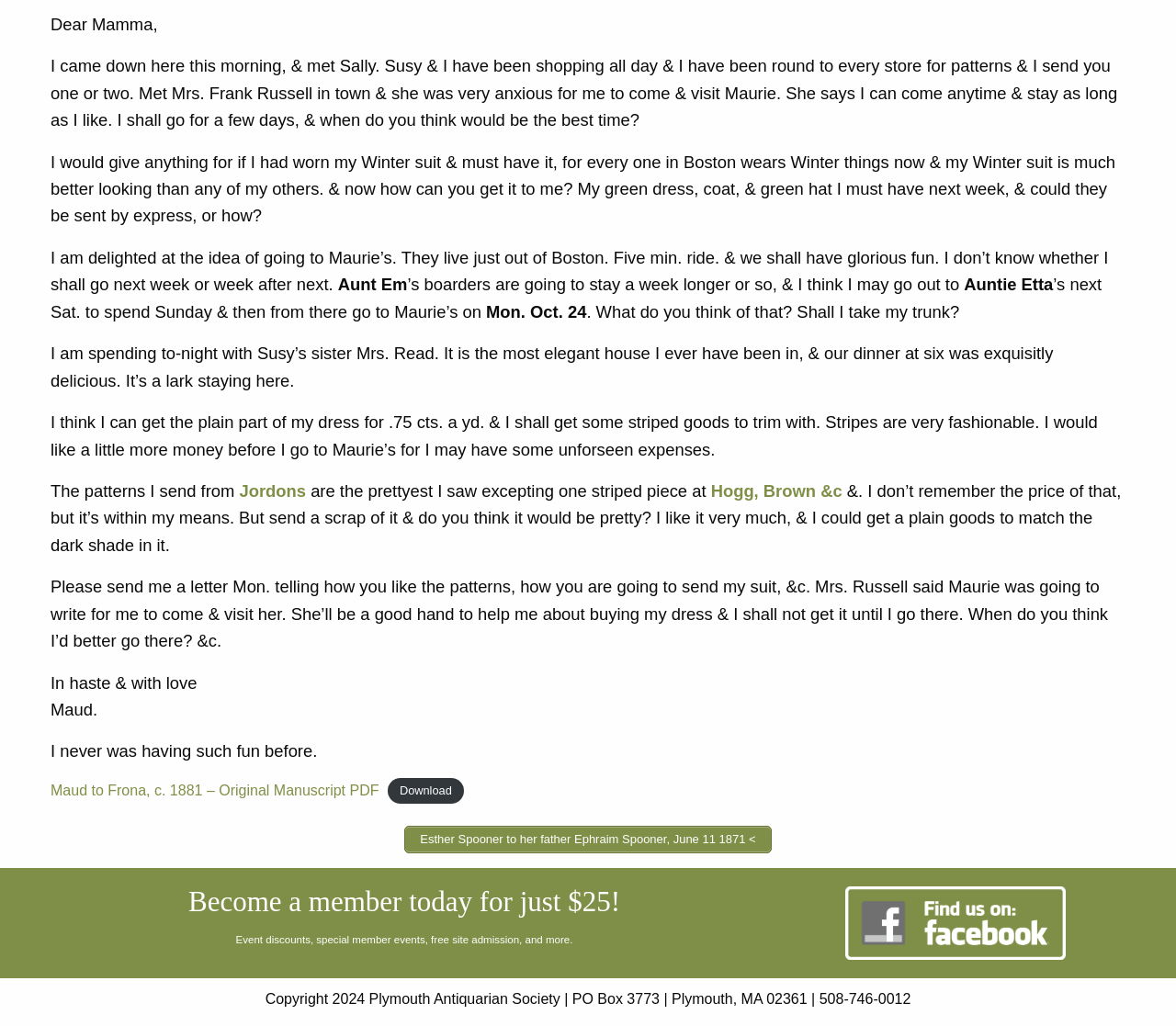Extract the bounding box coordinates of the UI element described by: "Jordons". The coordinates should include four float numbers ranging from 0 to 1, e.g., [left, top, right, bottom].

[0.203, 0.469, 0.26, 0.488]